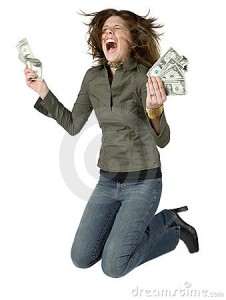Break down the image and describe every detail you can observe.

The image depicts an exuberant woman, energetically expressing her joy while jumping in the air. She holds a handful of dollar bills in each hand, radiating excitement and a sense of triumph. Dressed in a stylish green jacket and fitted jeans, her enthusiastic posture suggests a celebration of financial success or newfound prosperity. In the context of discussions about personal finance, this visual encapsulates the thrill and liberation that can come from achieving financial freedom, highlighting the emotional highs associated with overcoming financial challenges and establishing a positive relationship with money.